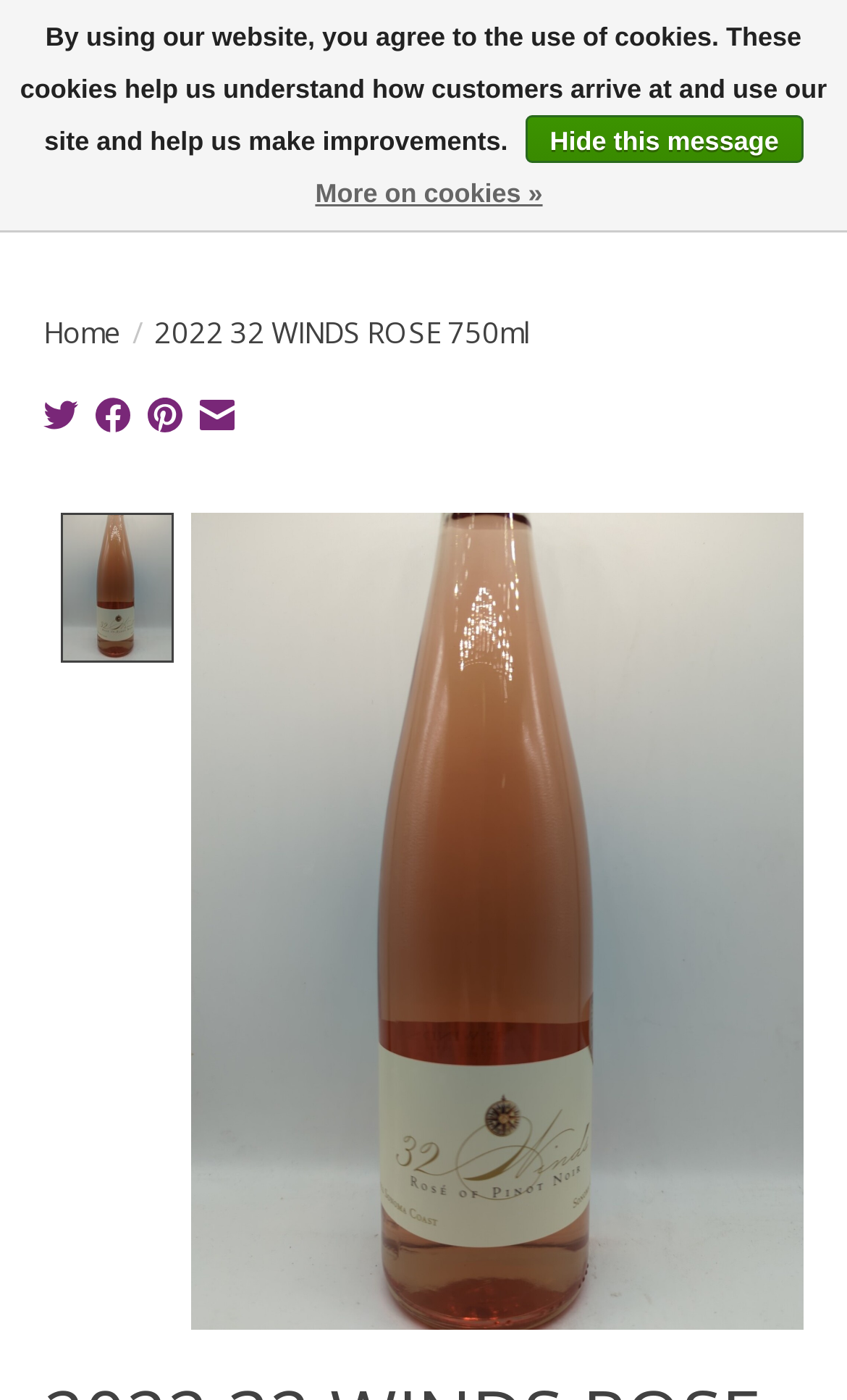Please identify the bounding box coordinates of the element's region that should be clicked to execute the following instruction: "Go to Home page". The bounding box coordinates must be four float numbers between 0 and 1, i.e., [left, top, right, bottom].

[0.051, 0.223, 0.144, 0.251]